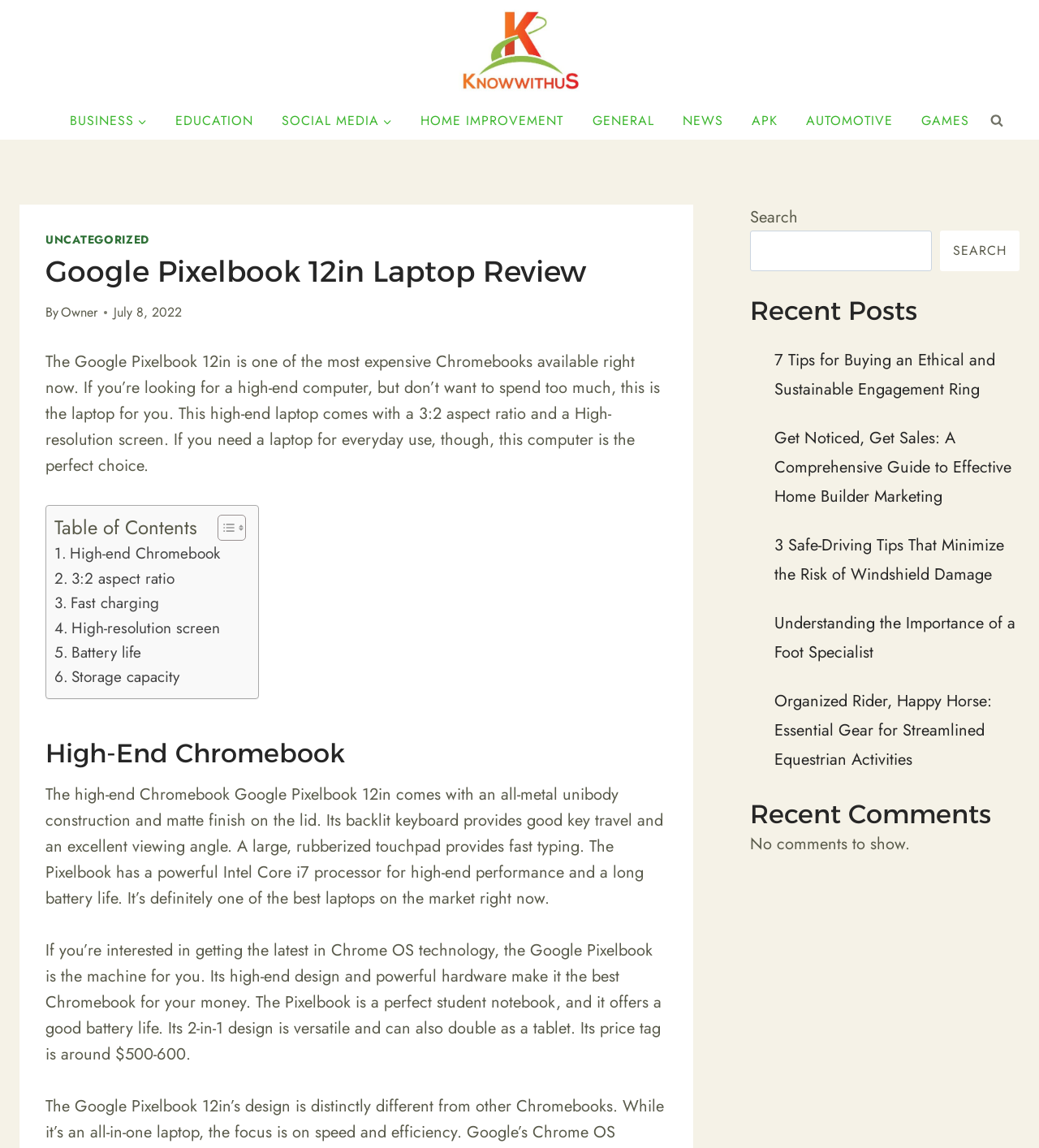Offer a meticulous description of the webpage's structure and content.

This webpage is about the Google Pixelbook 12in laptop, a high-end Chromebook. At the top, there is a navigation bar with links to various categories such as Business, Education, Social Media, and more. Below the navigation bar, there is a search form on the right side and a header section with a link to the website's homepage and a title that reads "Google Pixelbook 12in | Need to know about Google Pixelbook 12in | Know with us".

The main content of the webpage is divided into sections. The first section has a heading that reads "Google Pixelbook 12in Laptop Review" and provides an introduction to the laptop, mentioning its high-end features and suitability for everyday use. Below this section, there is a table of contents with links to different sections of the review.

The next section is about the laptop's high-end features, including its 3:2 aspect ratio, fast charging, high-resolution screen, battery life, and storage capacity. This section is followed by a detailed review of the laptop, highlighting its all-metal unibody construction, backlit keyboard, large touchpad, powerful Intel Core i7 processor, and long battery life.

On the right side of the webpage, there is a search bar and a section titled "Recent Posts" that lists several article links. Below this section, there is a "Recent Comments" section that currently shows no comments.

Overall, the webpage provides a detailed review of the Google Pixelbook 12in laptop, highlighting its features and suitability for various users.